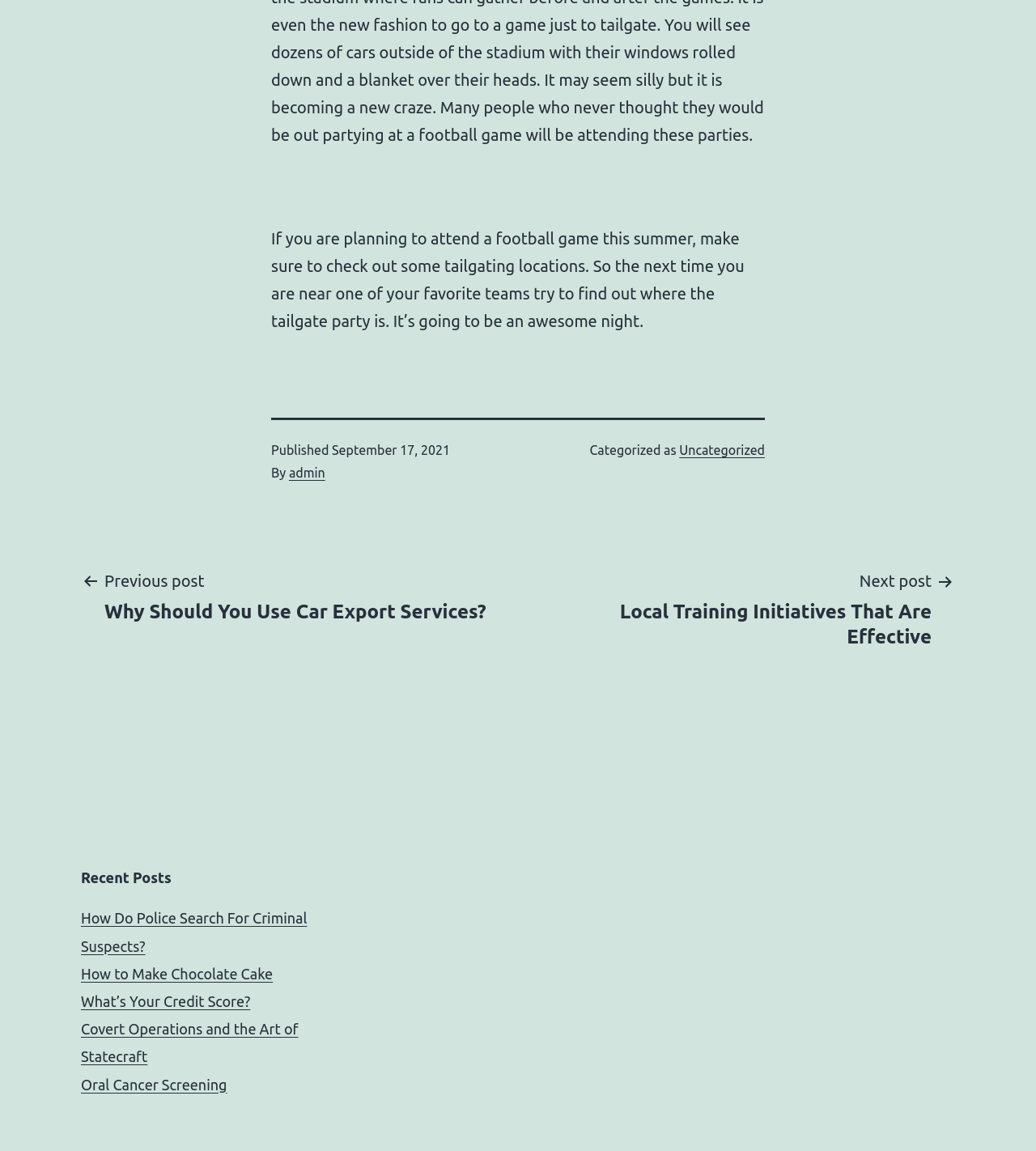Can you find the bounding box coordinates of the area I should click to execute the following instruction: "Read about making chocolate cake"?

[0.078, 0.839, 0.263, 0.853]